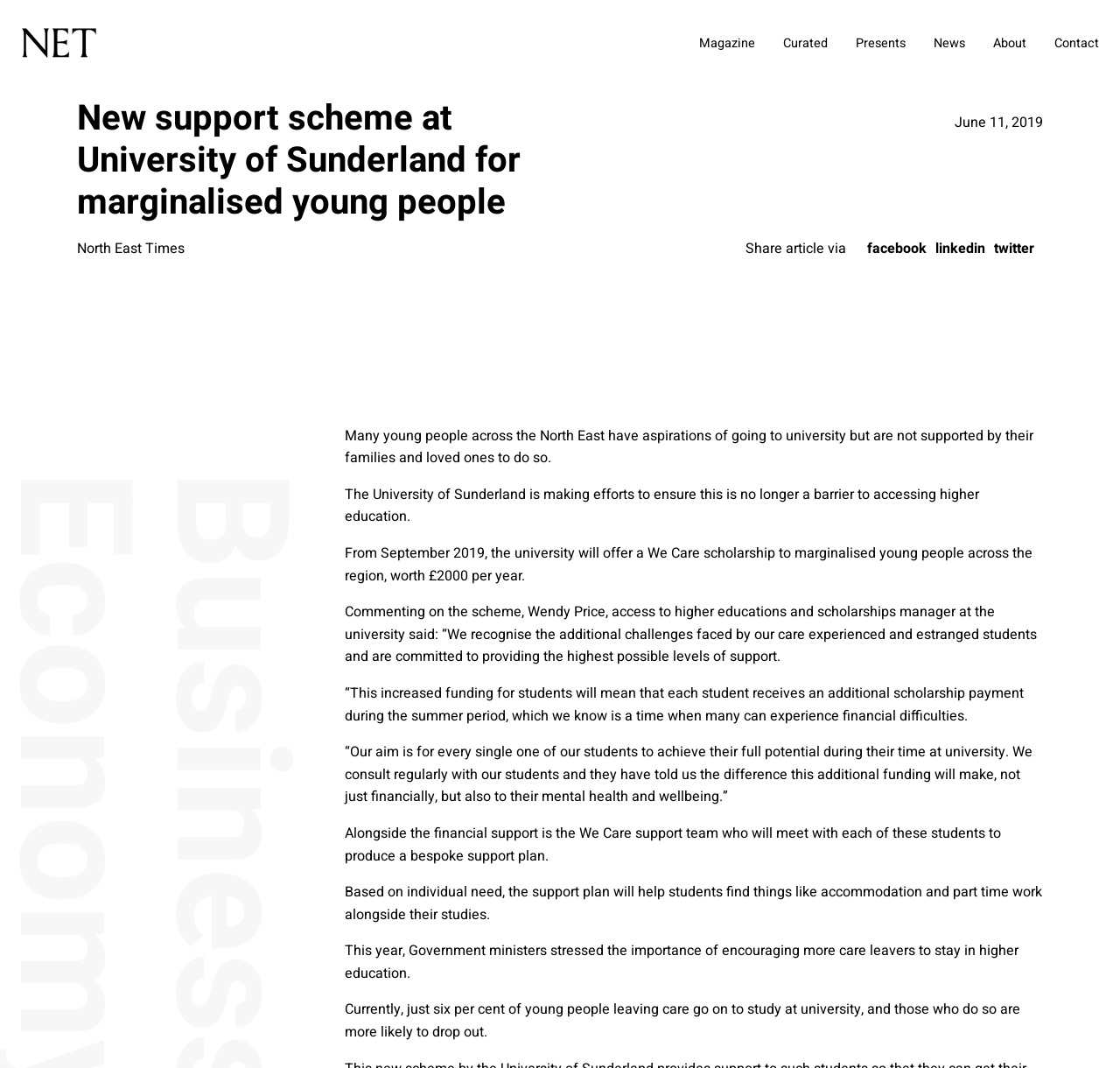Respond to the following question with a brief word or phrase:
Who is the access to higher education and scholarships manager at the university?

Wendy Price